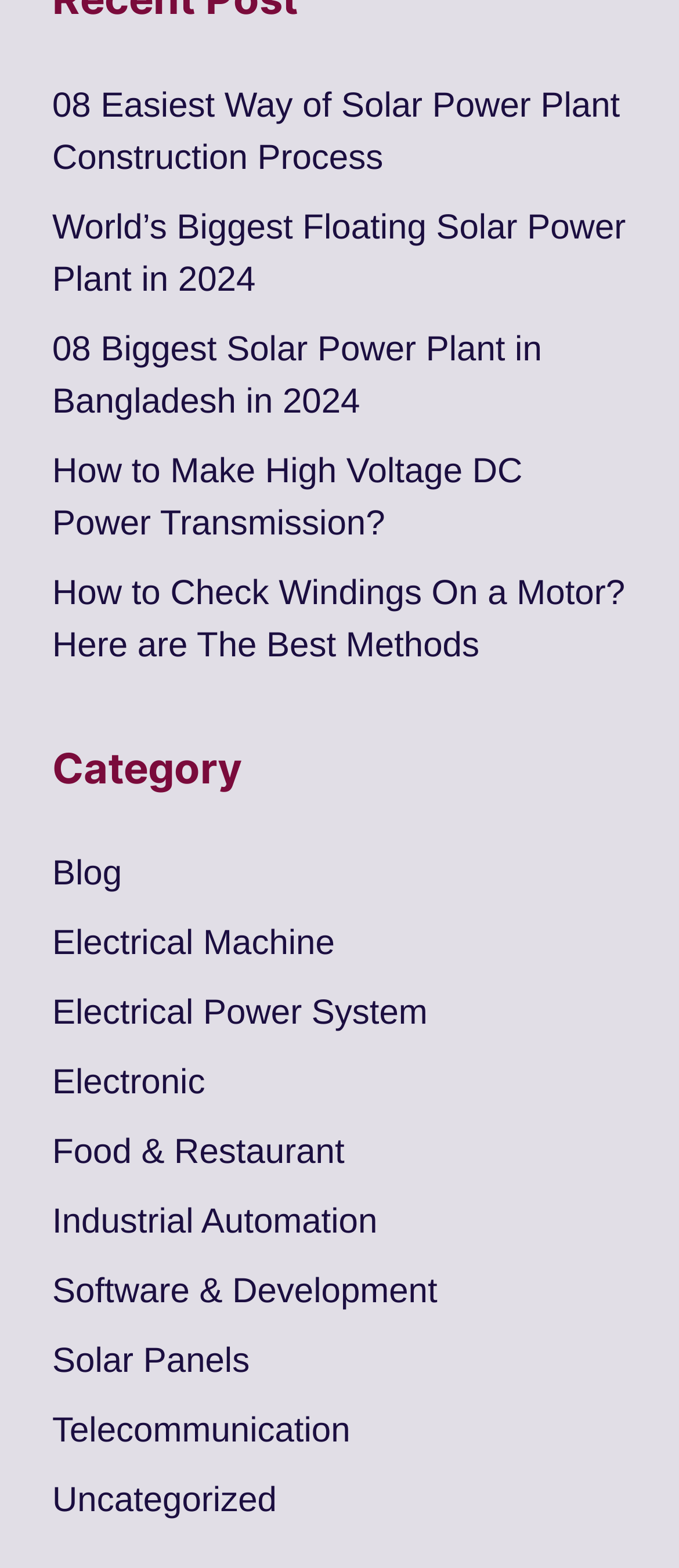Please mark the bounding box coordinates of the area that should be clicked to carry out the instruction: "Check the category of solar panels".

[0.077, 0.856, 0.368, 0.88]